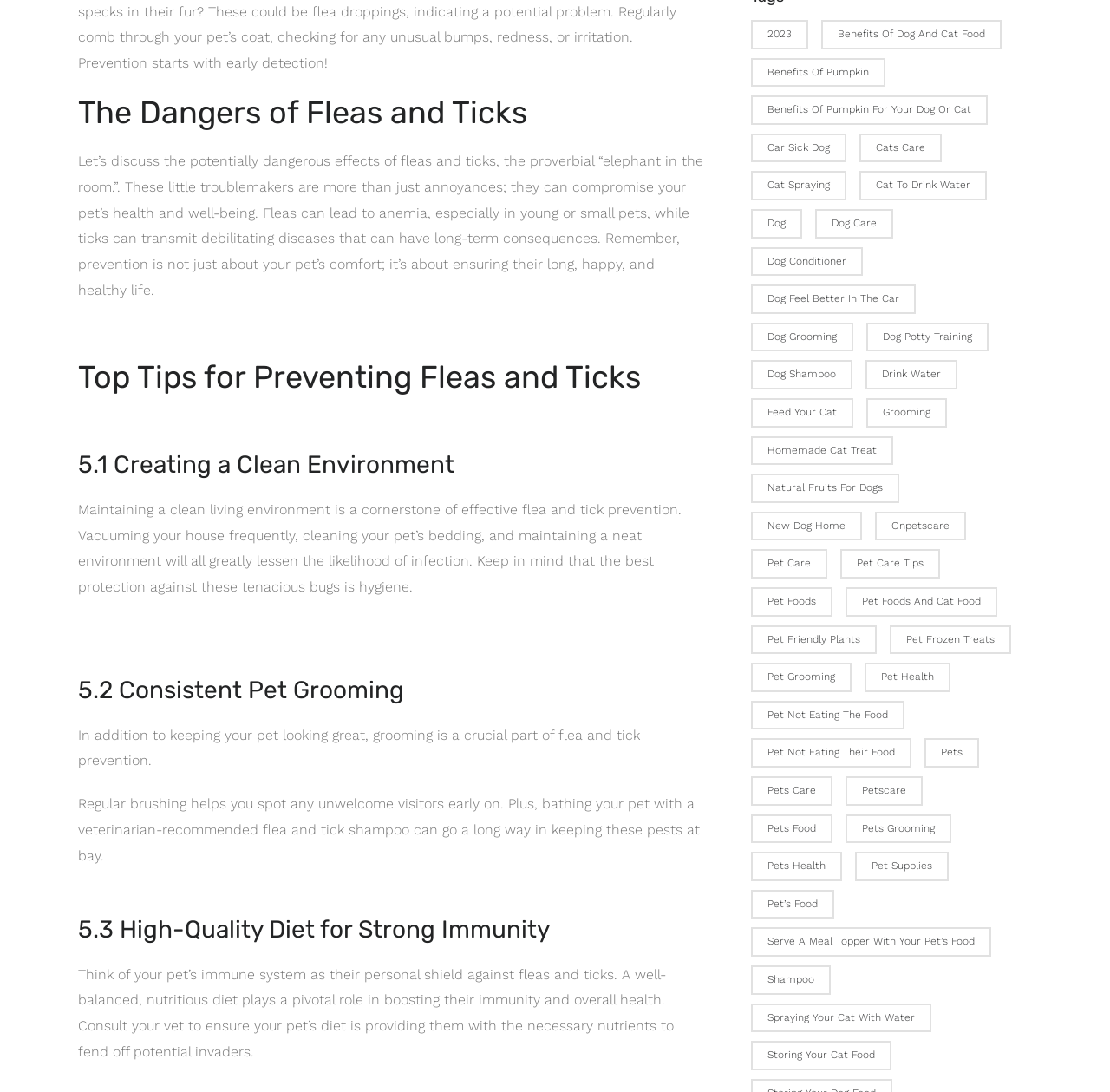Locate the bounding box for the described UI element: "Natural Fruits for Dogs". Ensure the coordinates are four float numbers between 0 and 1, formatted as [left, top, right, bottom].

[0.676, 0.412, 0.803, 0.438]